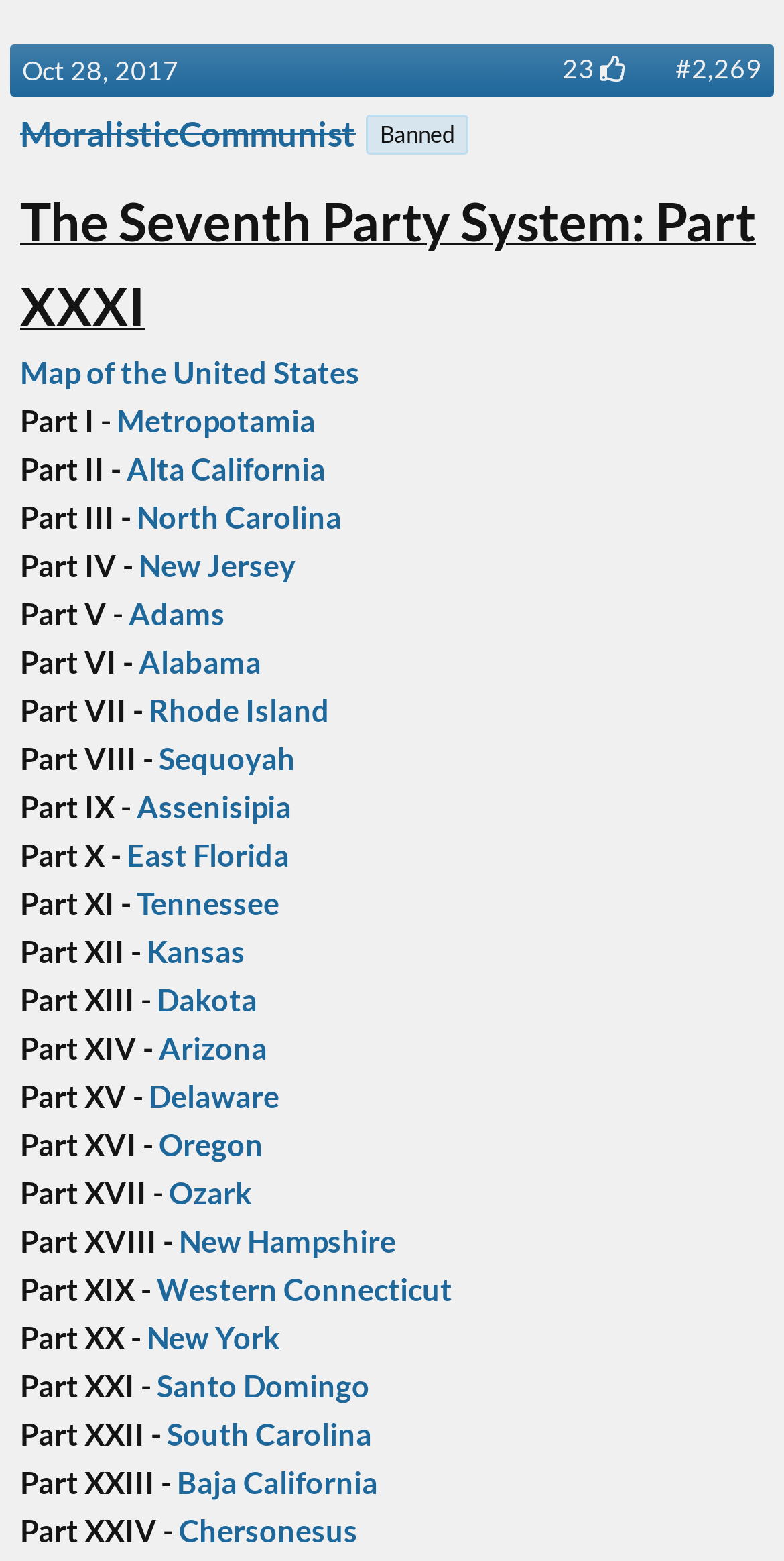Use a single word or phrase to answer the following:
What is the name of the map linked in the article?

Map of the United States